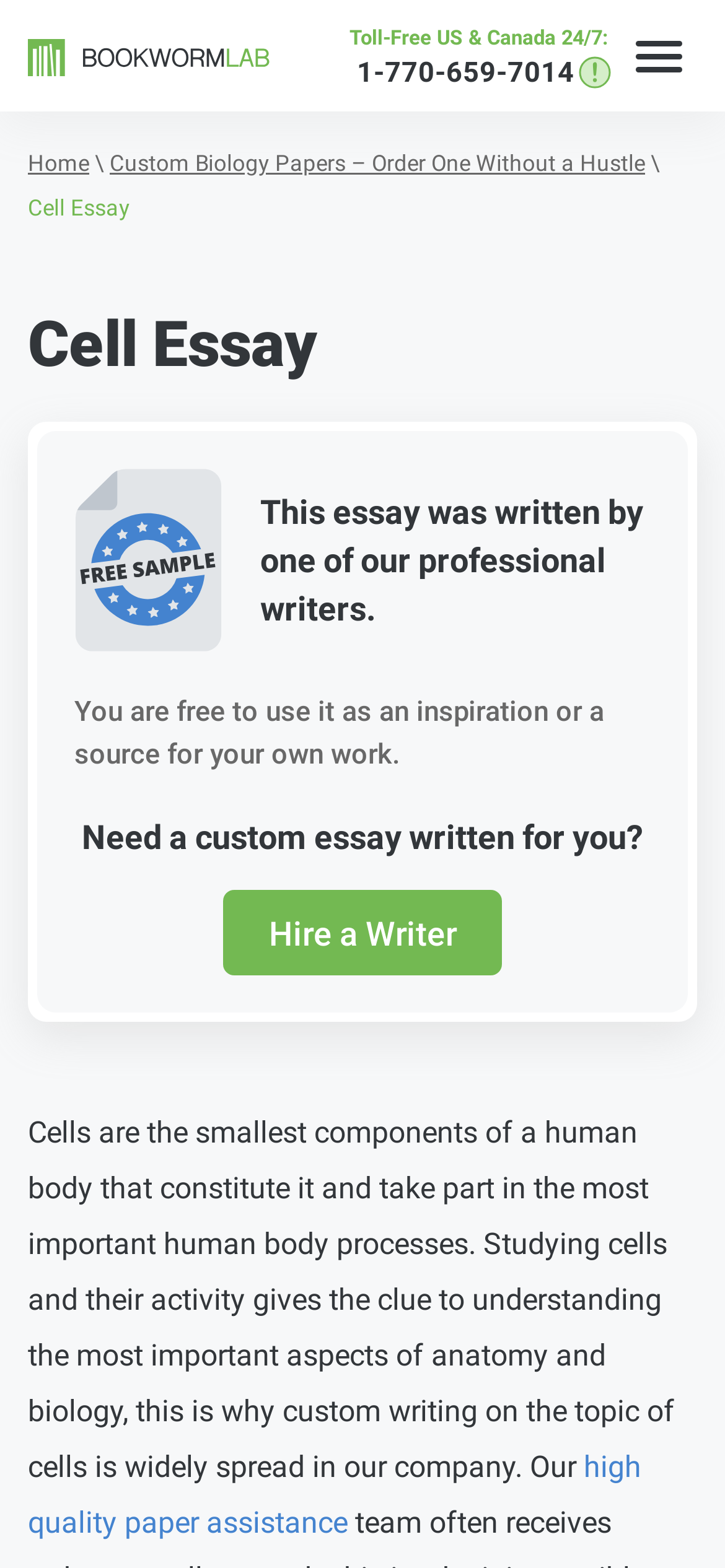Describe in detail what you see on the webpage.

The webpage is about Cell Essay, a service that provides academic writing assistance. At the top, there is a header section with a logo of BookwormLab.com, a link to the website, and a phone number with a toll-free US and Canada 24/7 service. Below the header, there are navigation links, including "Home" and "Custom Biology Papers – Order One Without a Hustle".

The main content of the webpage is divided into two sections. On the left, there is a heading "Cell Essay" followed by a brief introduction to the importance of studying cells in anatomy and biology. Below this text, there is a link to "high quality paper assistance".

On the right, there is an image with a label "Free Sample" and a text that explains that the essay was written by one of their professional writers and can be used as an inspiration or a source for one's own work. Below this section, there is a call-to-action, asking if the user needs a custom essay written for them, with a link to "Hire a Writer".

Throughout the webpage, there are several images, including a warning icon next to the phone number and a logo of BookwormLab.com. The overall layout is organized, with clear headings and concise text, making it easy to navigate and understand the services offered by Cell Essay.